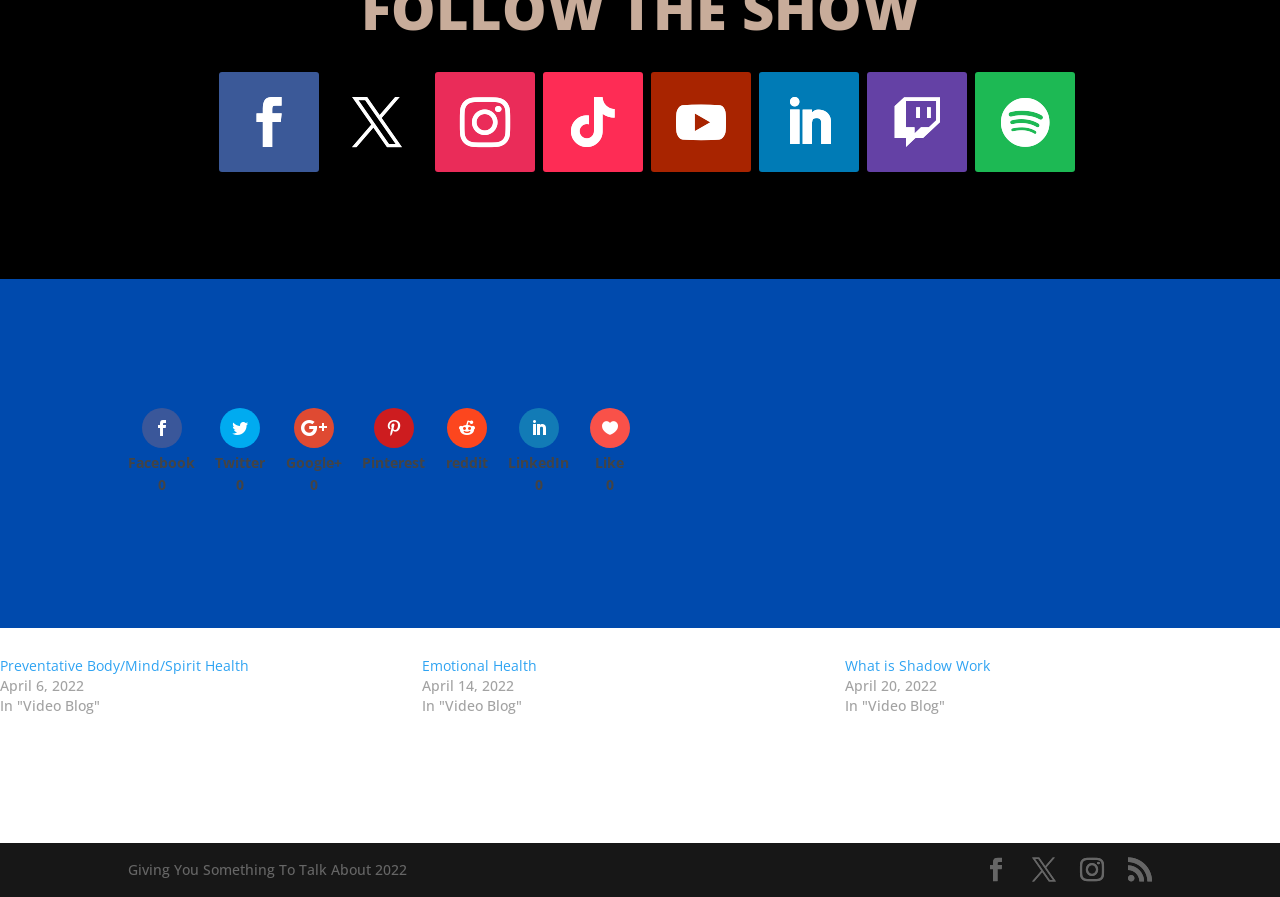What is the date of the second video blog? Analyze the screenshot and reply with just one word or a short phrase.

April 14, 2022